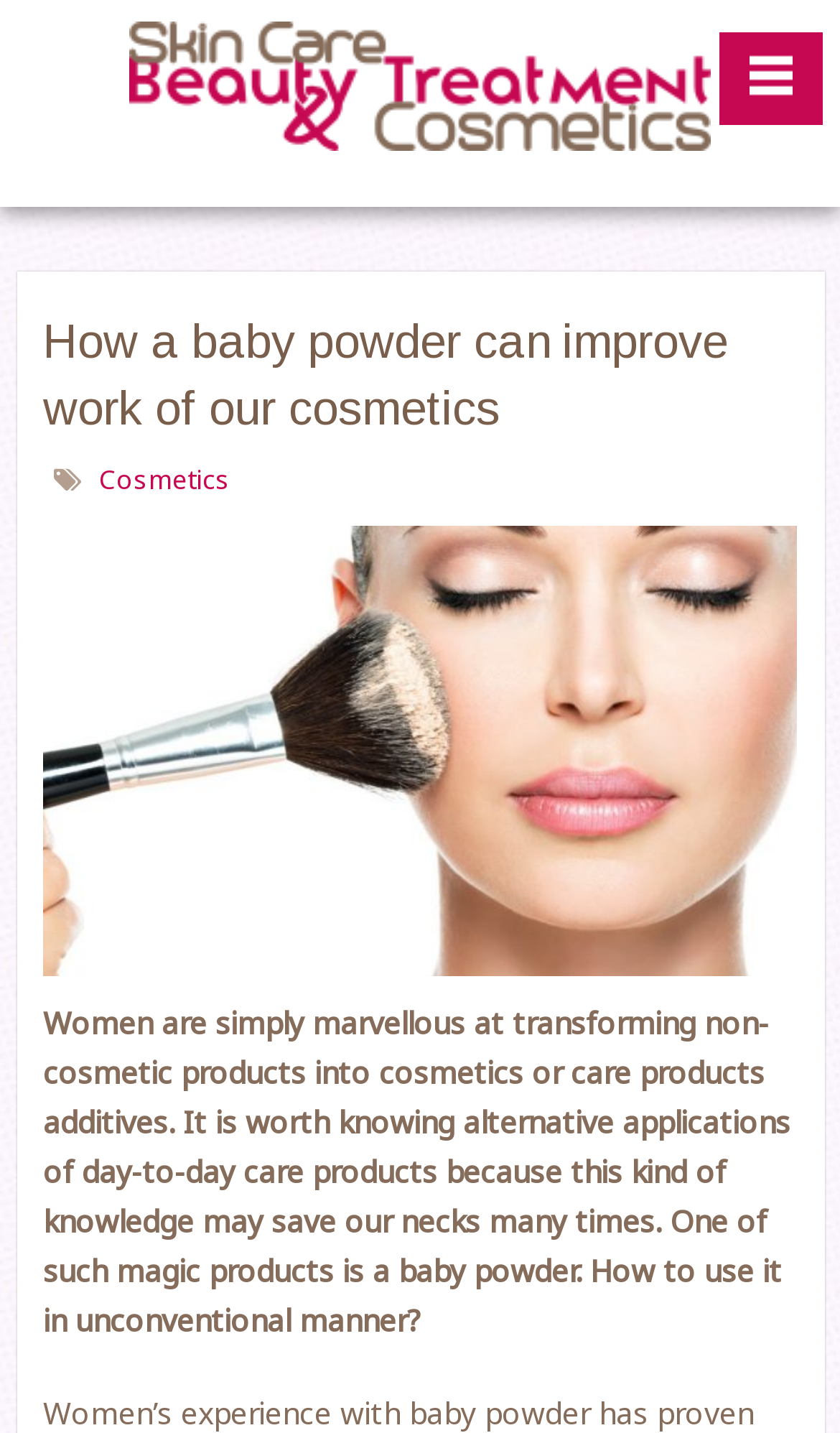What is the main topic of the webpage?
Look at the image and respond with a single word or a short phrase.

Skin Care